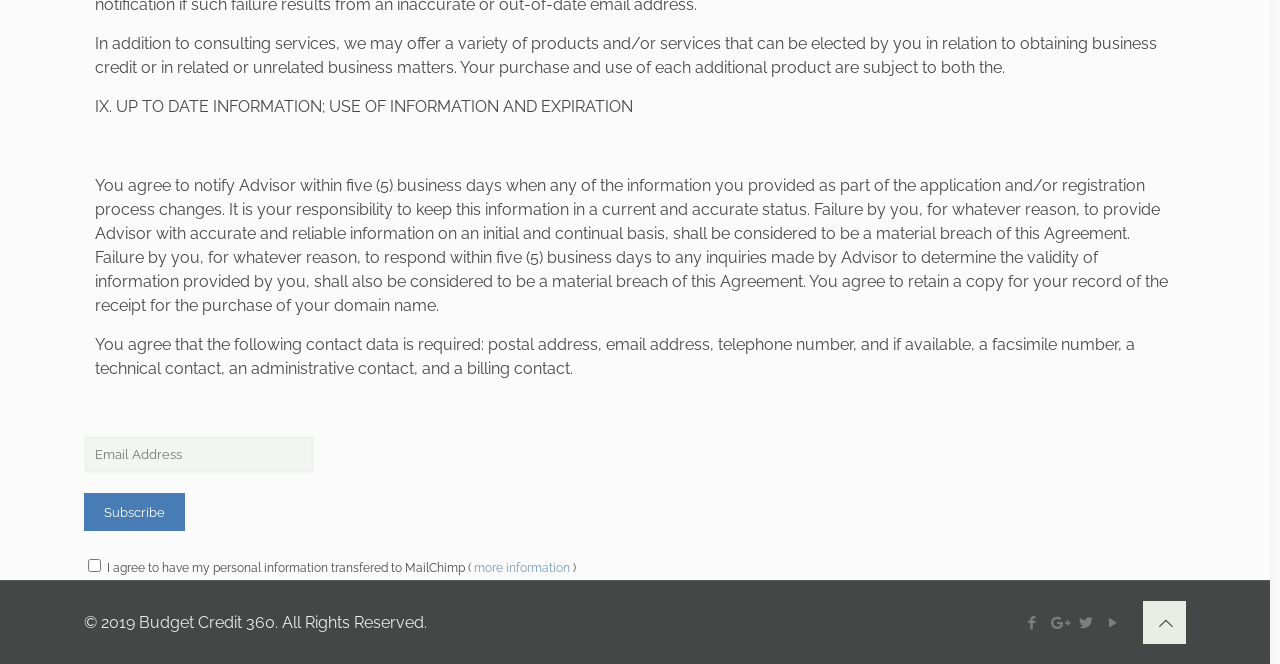Indicate the bounding box coordinates of the element that needs to be clicked to satisfy the following instruction: "Get more information". The coordinates should be four float numbers between 0 and 1, i.e., [left, top, right, bottom].

[0.37, 0.845, 0.445, 0.866]